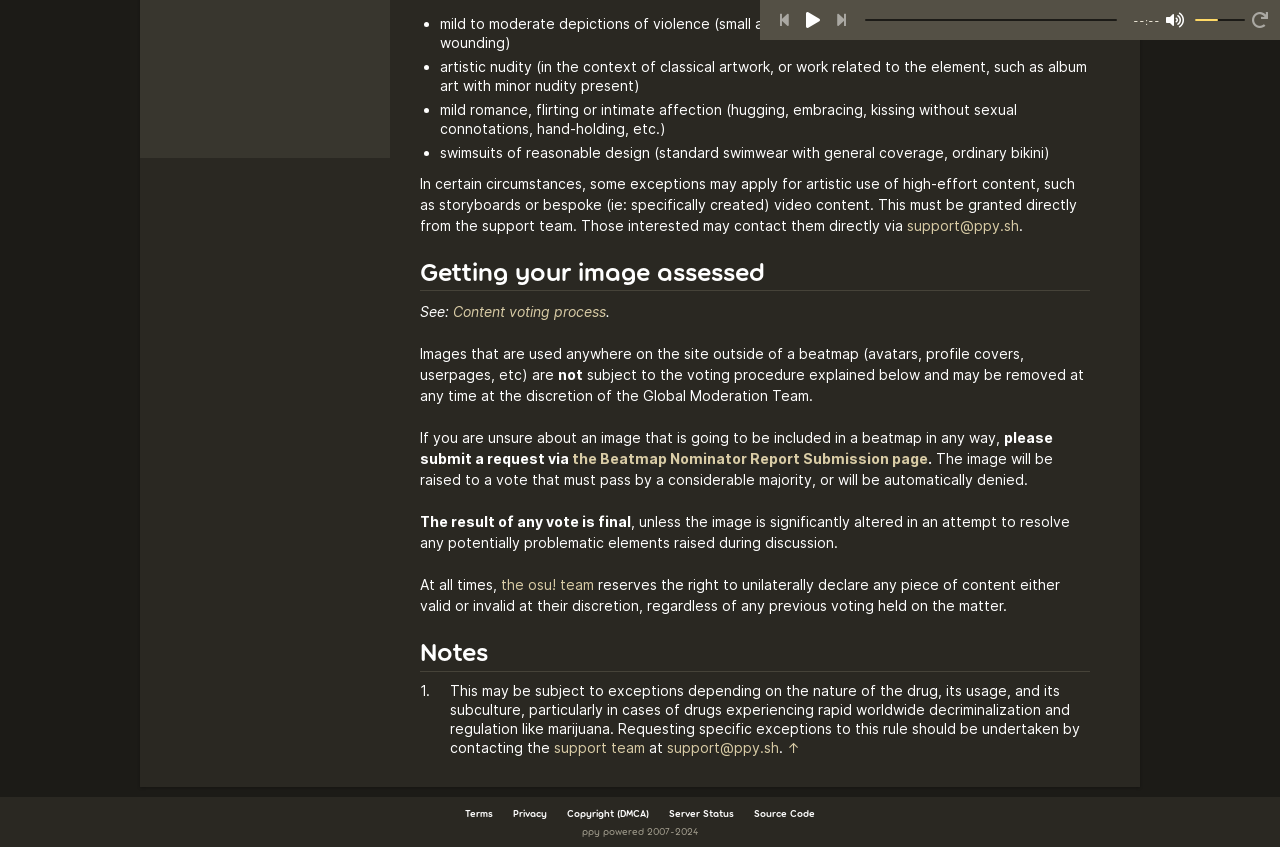Locate the bounding box coordinates of the UI element described by: "Copyright (DMCA)". The bounding box coordinates should consist of four float numbers between 0 and 1, i.e., [left, top, right, bottom].

[0.443, 0.953, 0.507, 0.968]